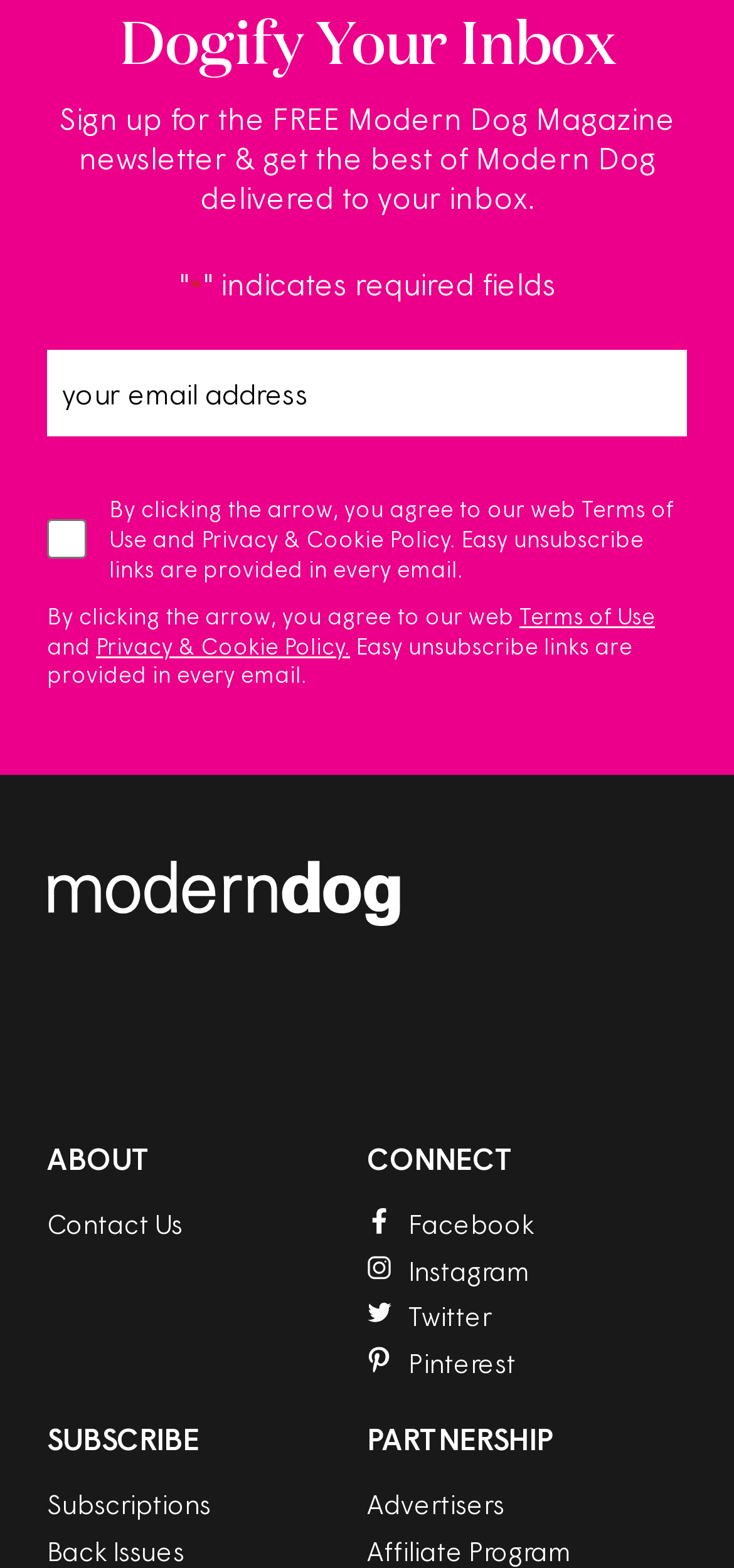Specify the bounding box coordinates of the area that needs to be clicked to achieve the following instruction: "Agree to terms of use".

[0.064, 0.331, 0.118, 0.357]